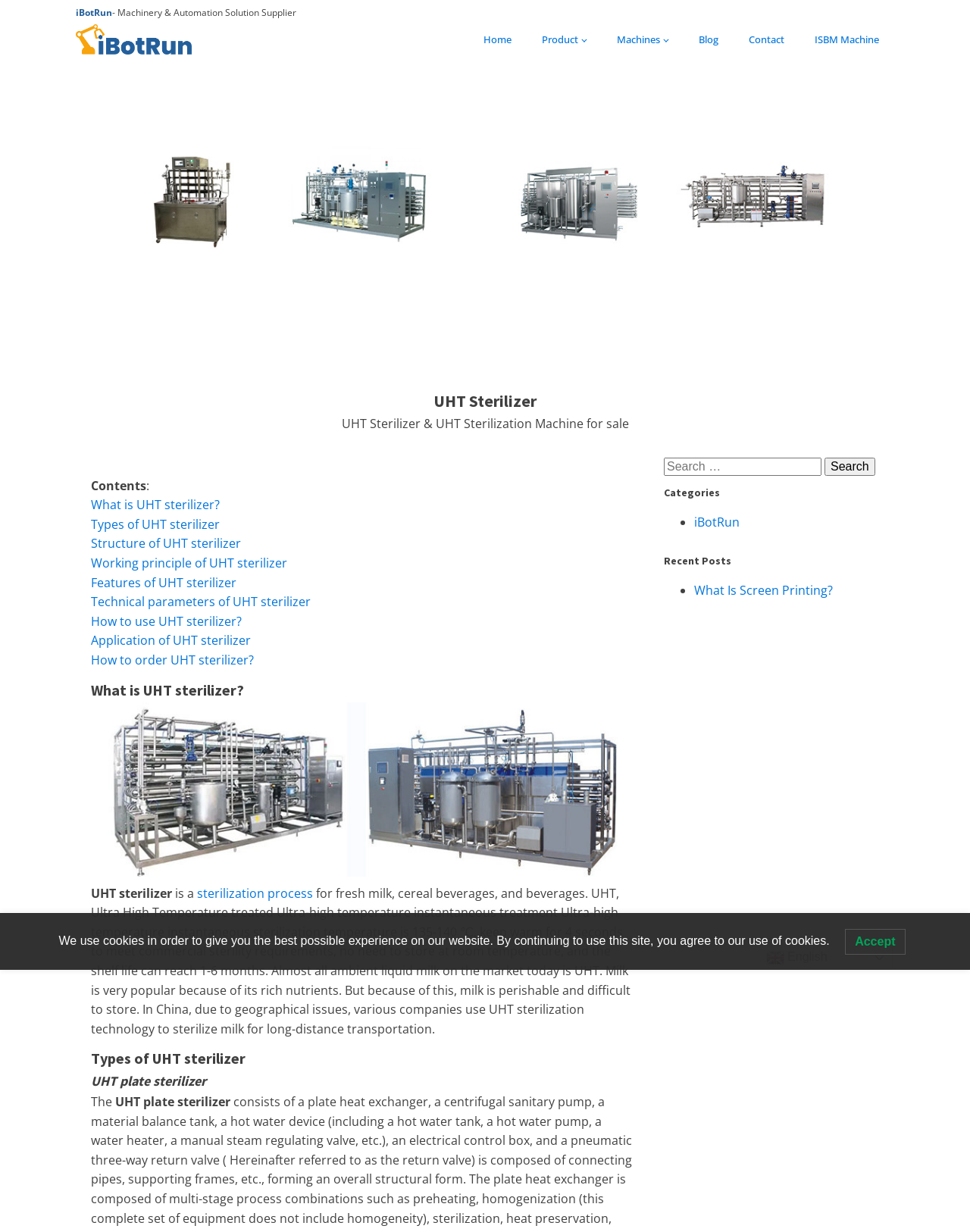Locate the bounding box of the UI element defined by this description: "parent_node: Search for: value="Search"". The coordinates should be given as four float numbers between 0 and 1, formatted as [left, top, right, bottom].

[0.85, 0.371, 0.902, 0.386]